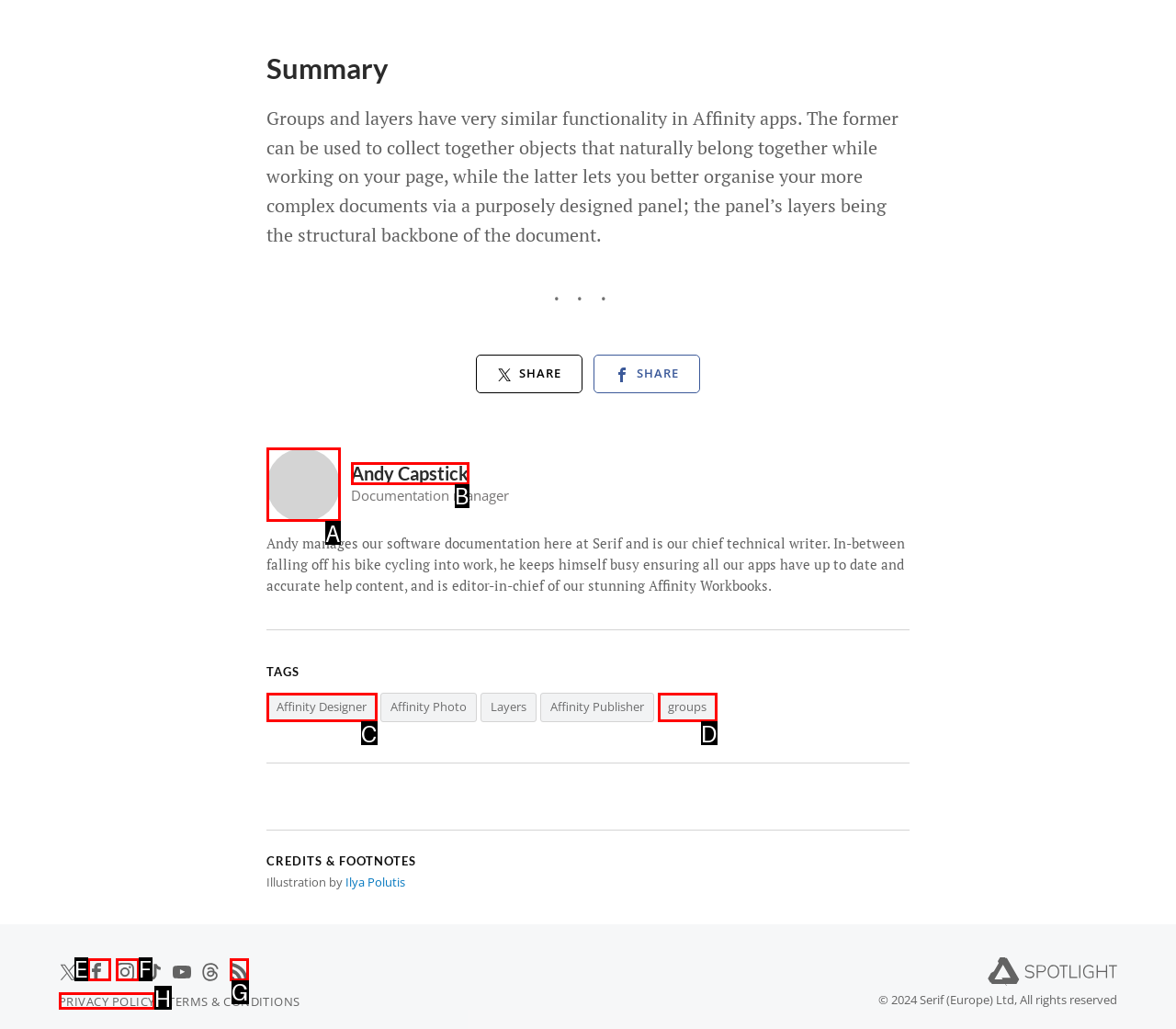Given the description: groups, identify the matching HTML element. Provide the letter of the correct option.

D